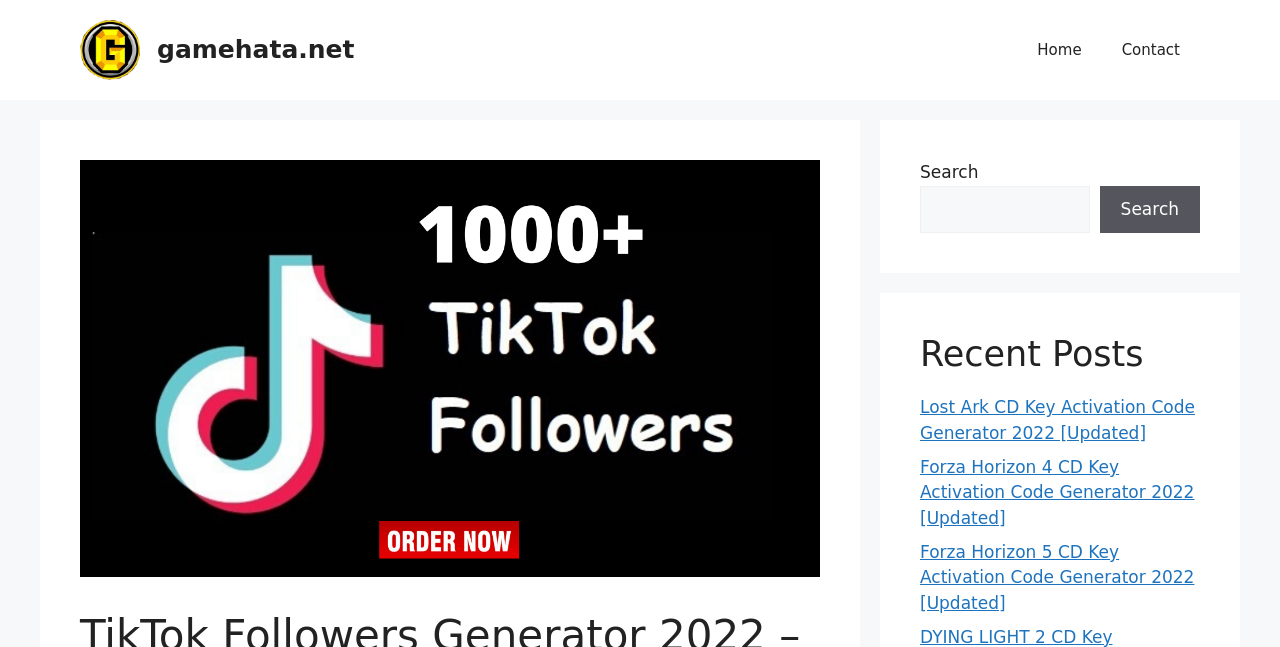Can you show the bounding box coordinates of the region to click on to complete the task described in the instruction: "visit Lost Ark CD Key Activation Code Generator 2022"?

[0.719, 0.614, 0.934, 0.684]